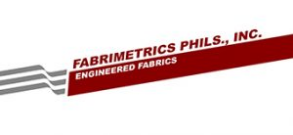What is the theme of the logo's design?
Use the image to answer the question with a single word or phrase.

modern